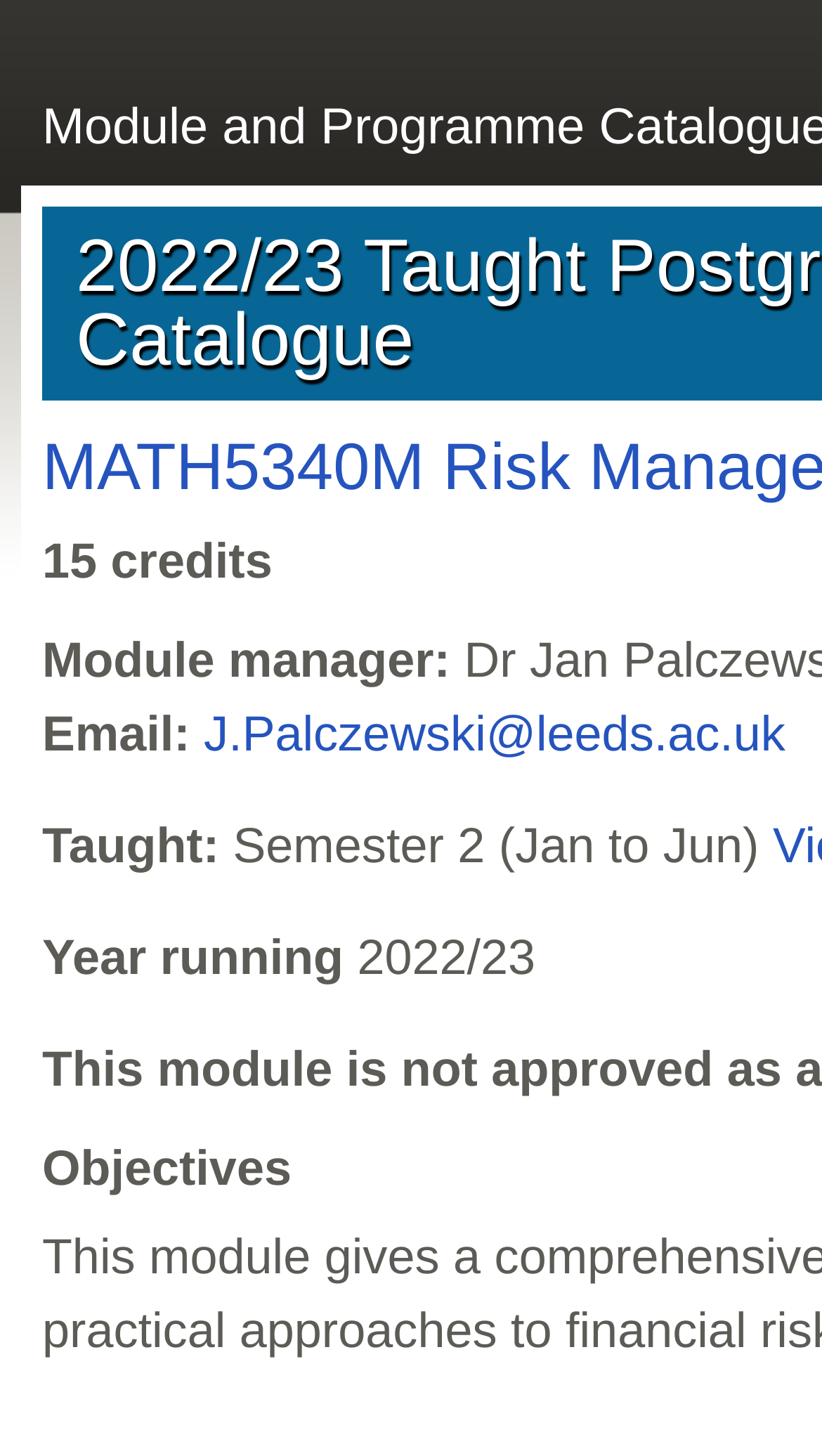Identify the bounding box coordinates for the UI element mentioned here: "J.Palczewski@leeds.ac.uk". Provide the coordinates as four float values between 0 and 1, i.e., [left, top, right, bottom].

[0.248, 0.485, 0.956, 0.523]